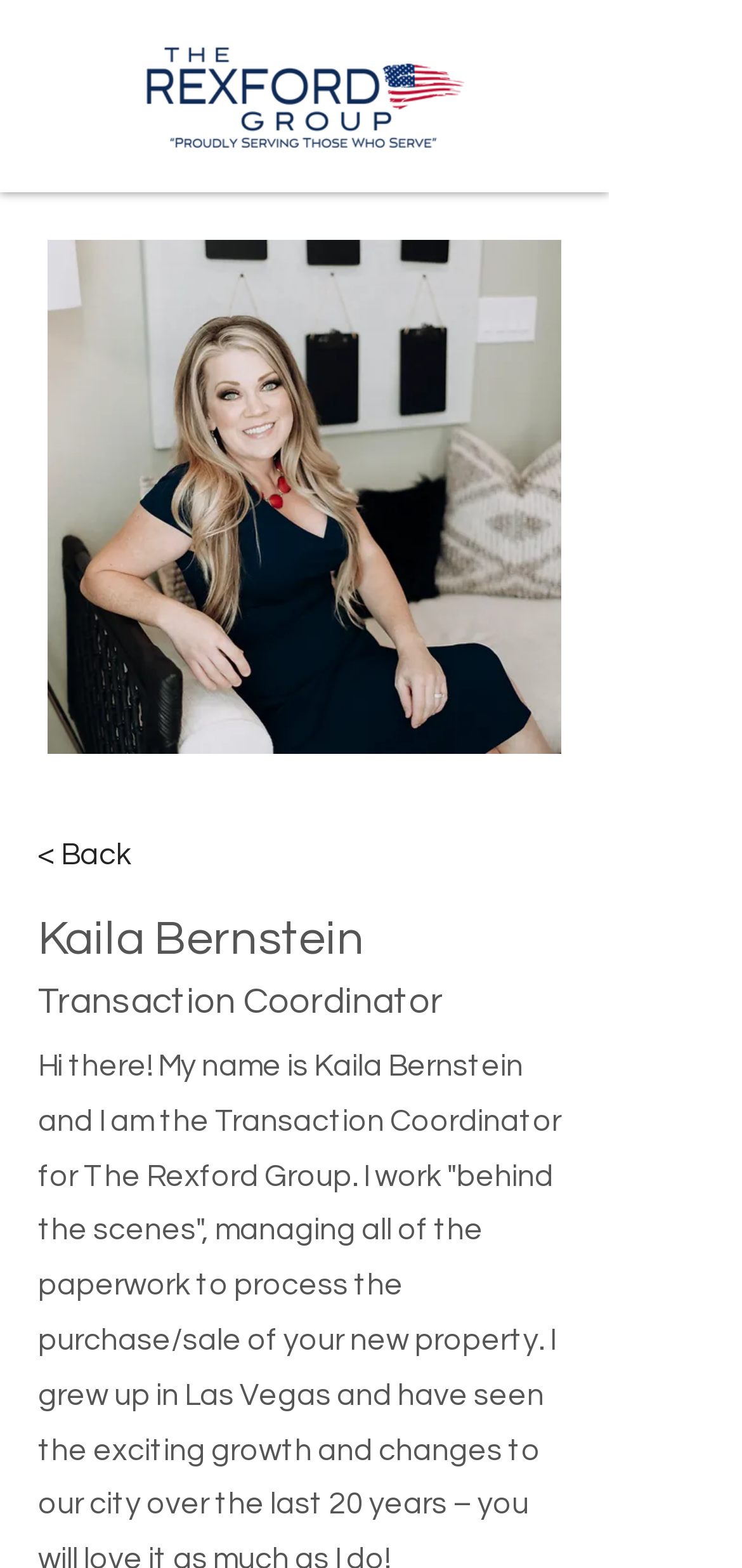Describe all visible elements and their arrangement on the webpage.

The webpage is about Kaila Bernstein, a Transaction Coordinator at The Rexford Group. At the top right corner, there is a button to open a navigation menu. Next to it, on the top left, is The Rexford Group's logo. Below the logo, there is a large image that takes up most of the page, which is a photo of Kaila Bernstein. 

On the top left of the image, there is a link to go back to a previous page. Above the image, there is a heading that displays Kaila Bernstein's name. Below the heading, there is a text that describes her role as a Transaction Coordinator.